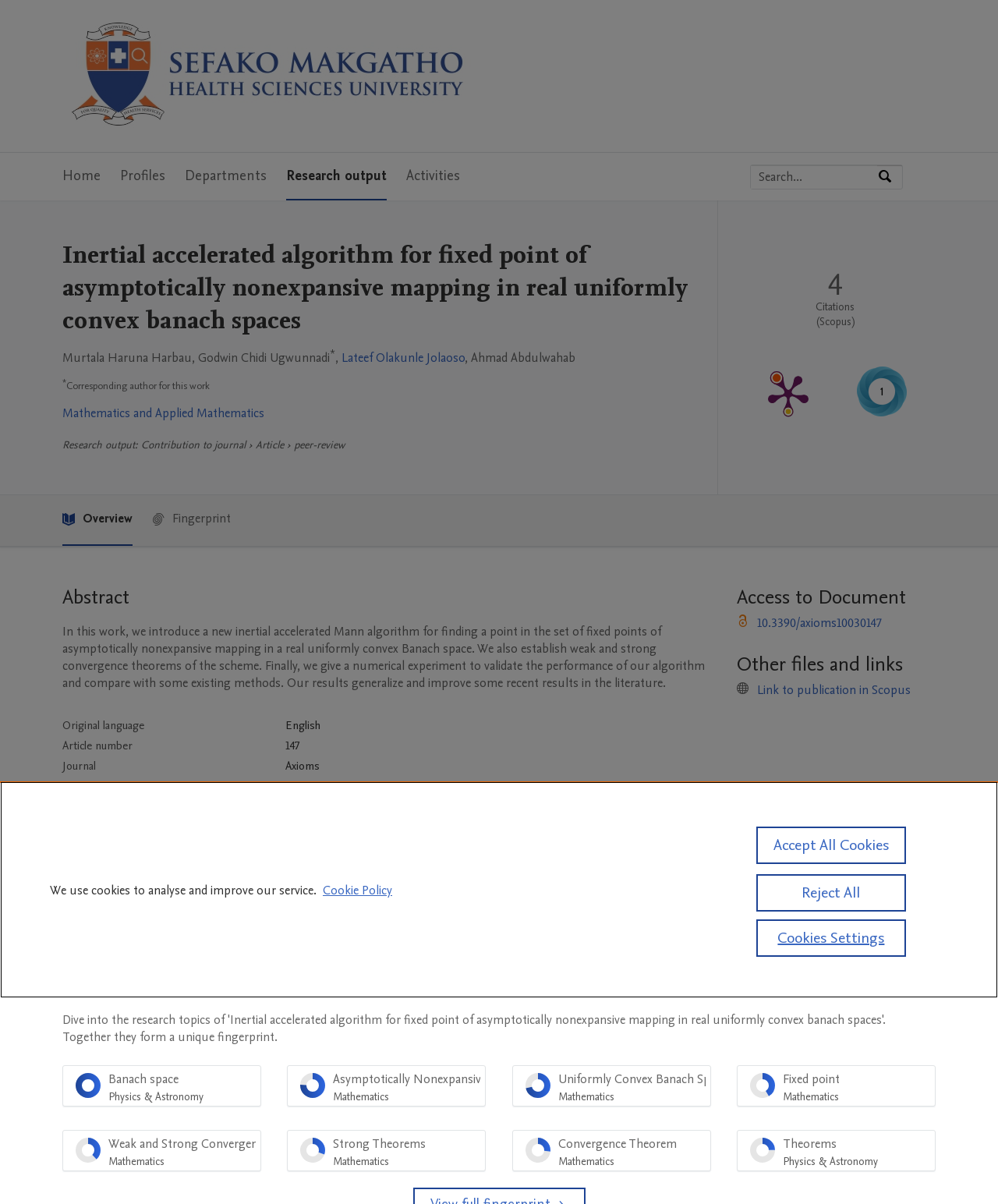Show the bounding box coordinates for the element that needs to be clicked to execute the following instruction: "Go to the Sefako Makgatho Health Sciences University home page". Provide the coordinates in the form of four float numbers between 0 and 1, i.e., [left, top, right, bottom].

[0.062, 0.013, 0.473, 0.114]